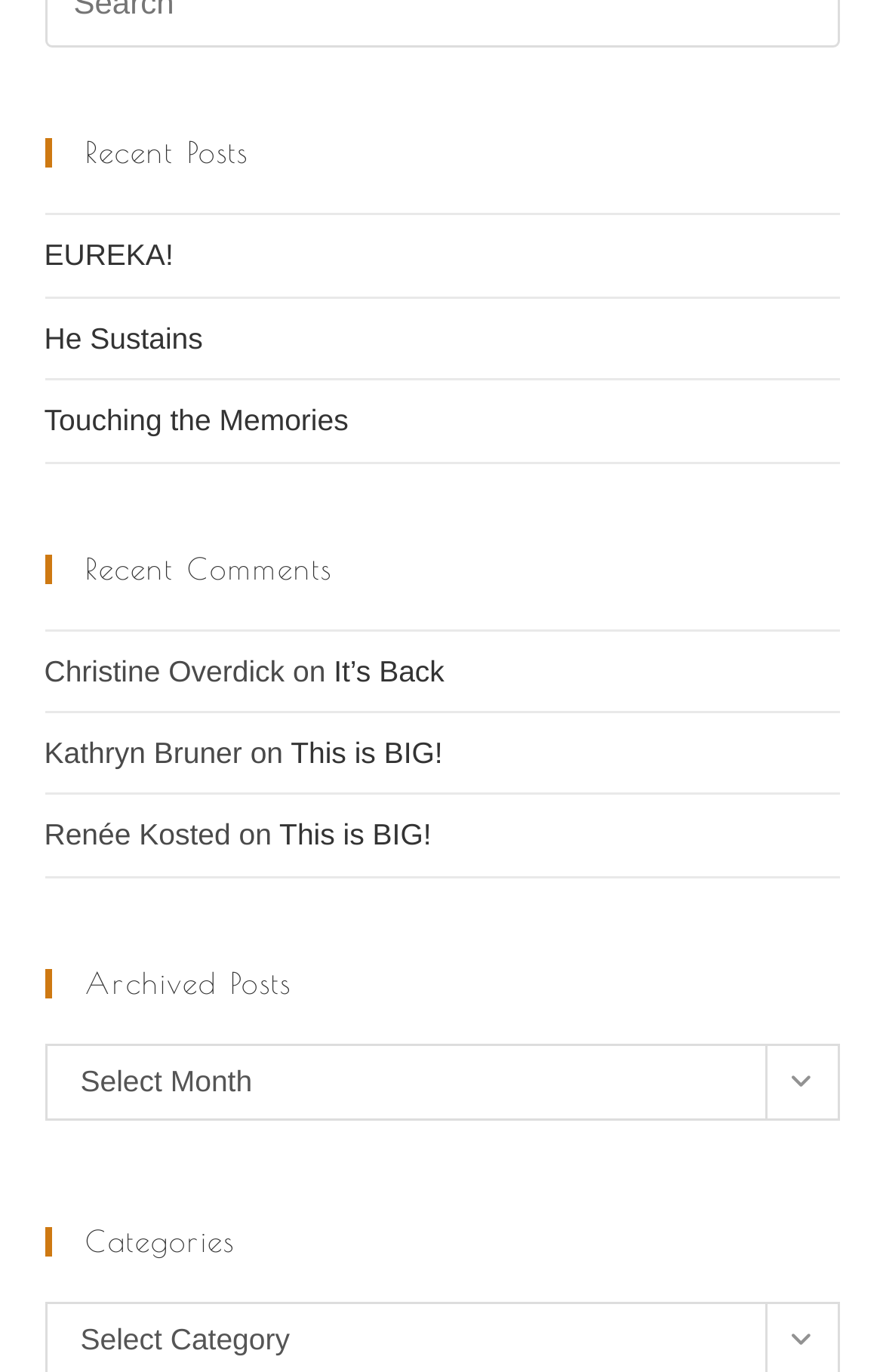How many recent comments are listed?
Please answer the question with as much detail and depth as you can.

There are three recent comments listed on the webpage, each consisting of a commenter's name and a link to the comment. The commenters' names are 'Christine Overdick', 'Kathryn Bruner', and 'Renée Kosted', and their corresponding links are 'It’s Back', 'This is BIG!', and 'This is BIG!' respectively.